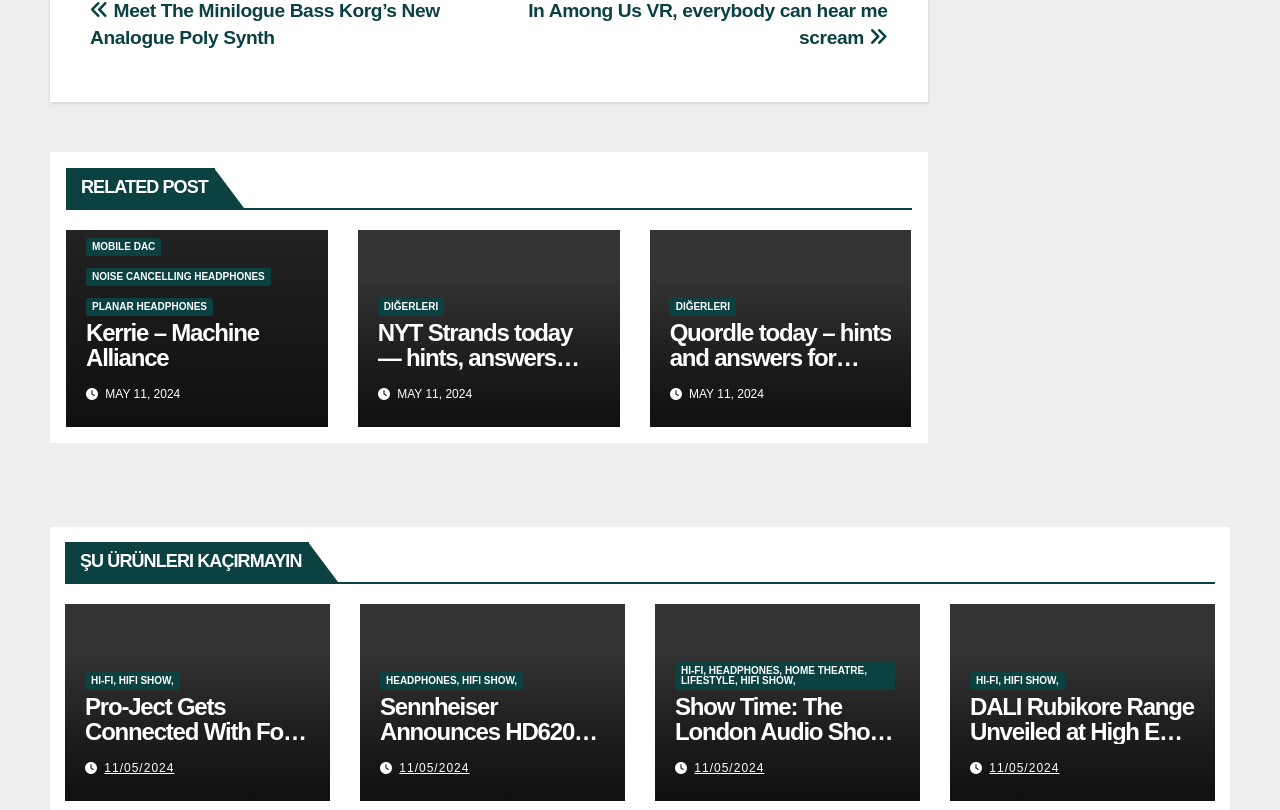Give a one-word or short-phrase answer to the following question: 
How many articles are there on this webpage?

6